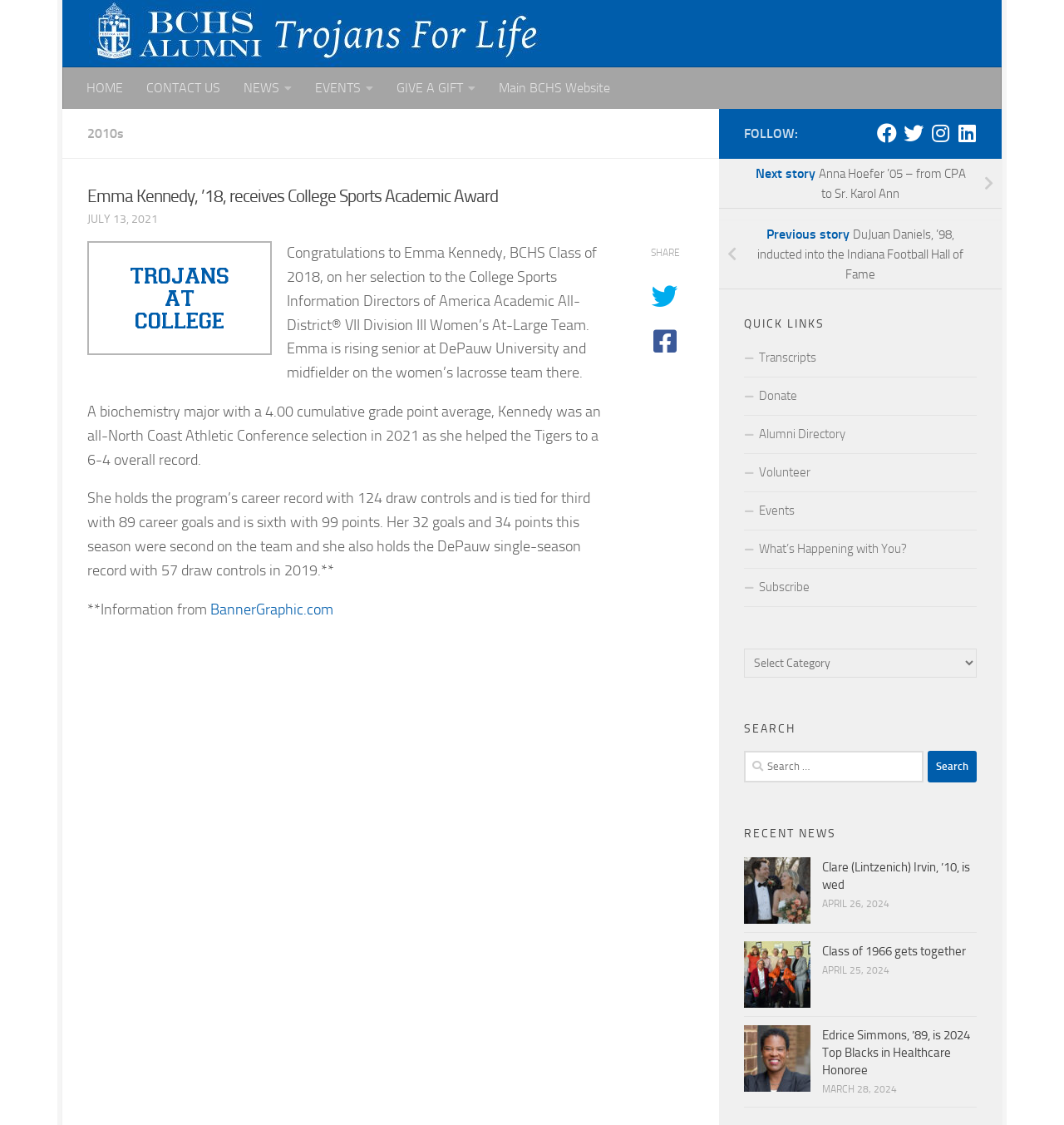Please mark the bounding box coordinates of the area that should be clicked to carry out the instruction: "Click on the HOME link".

[0.07, 0.06, 0.127, 0.097]